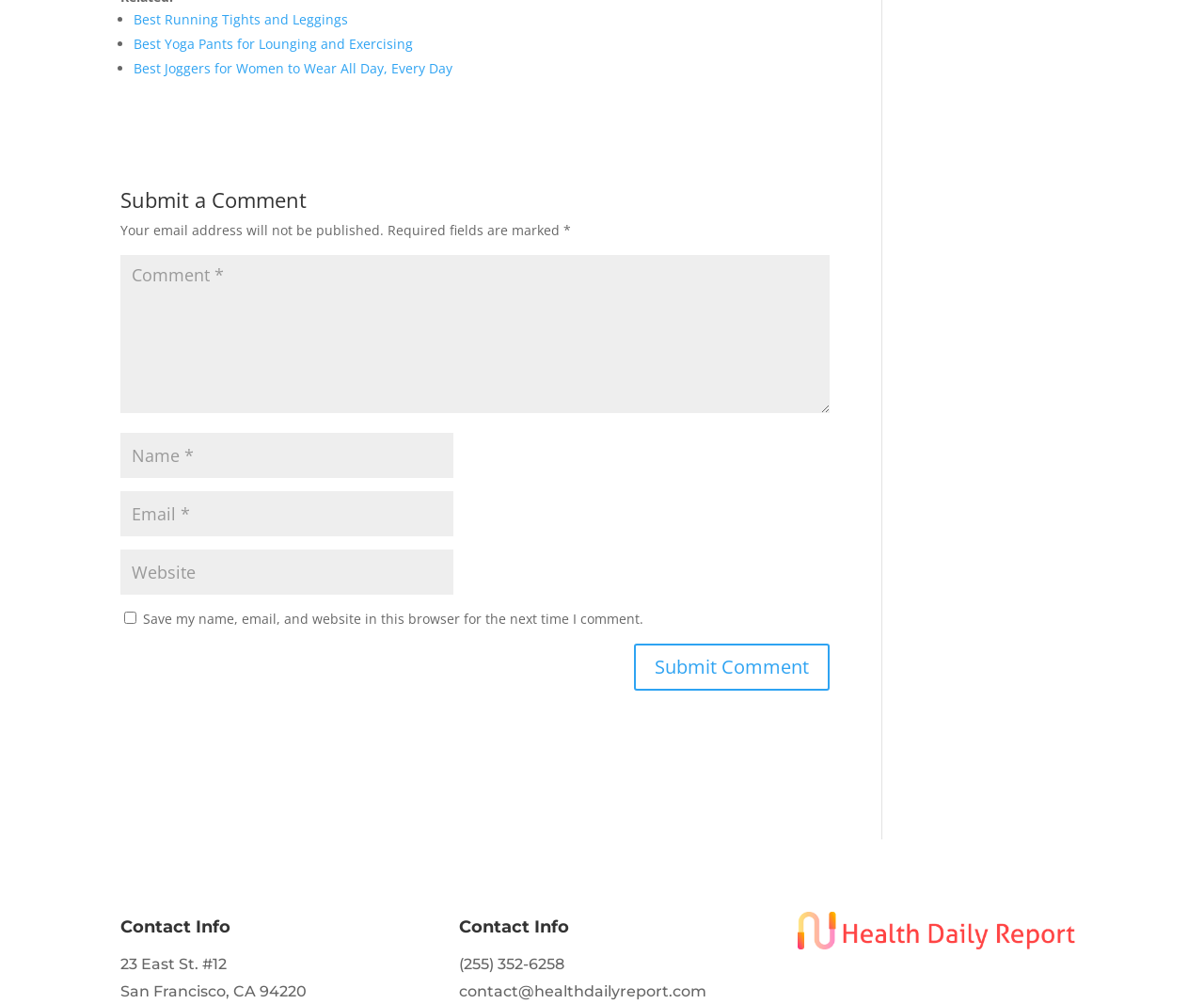Please analyze the image and give a detailed answer to the question:
What is the phone number of the contact info?

The contact info section on the webpage lists the phone number as '(255) 352-6258', which suggests that this is the phone number to contact the organization or individual.